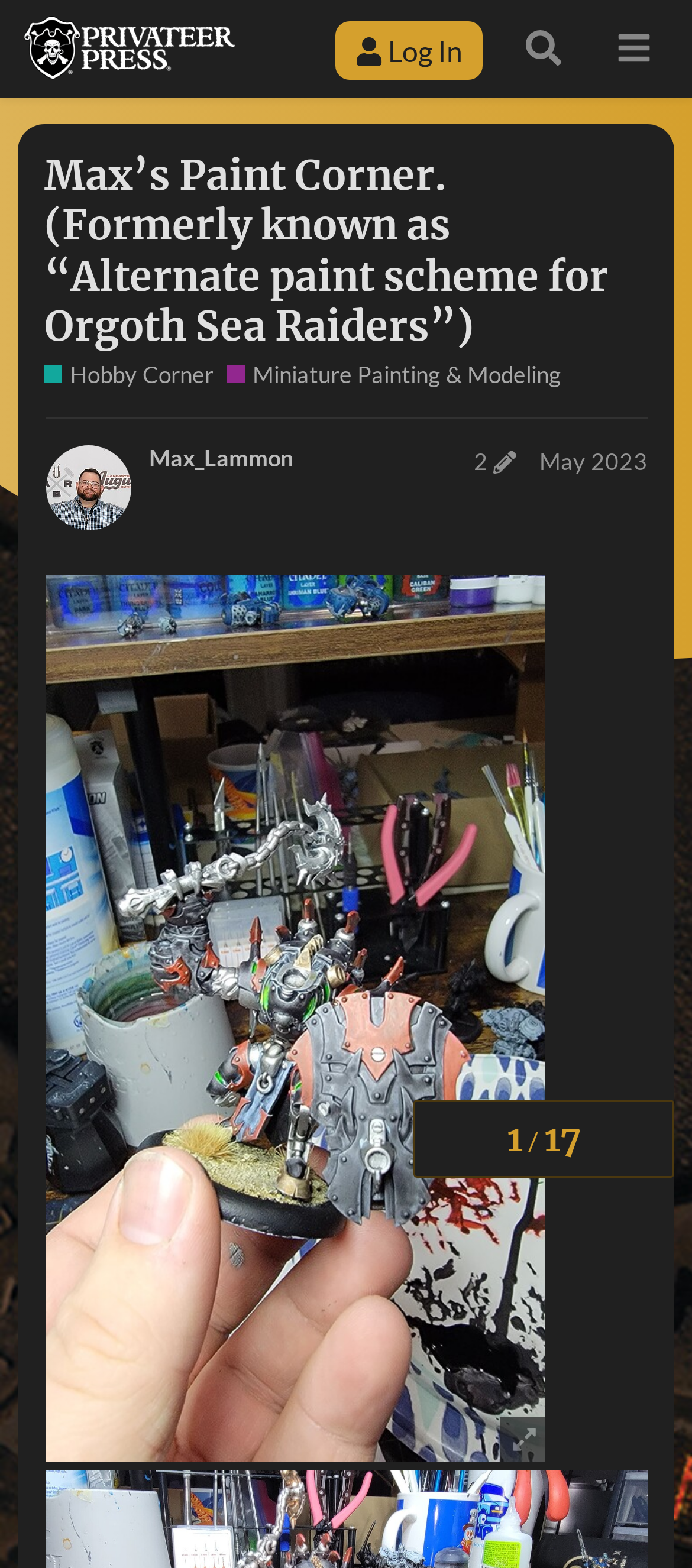Answer the question in a single word or phrase:
What is the name of the hobby corner?

Max's Paint Corner